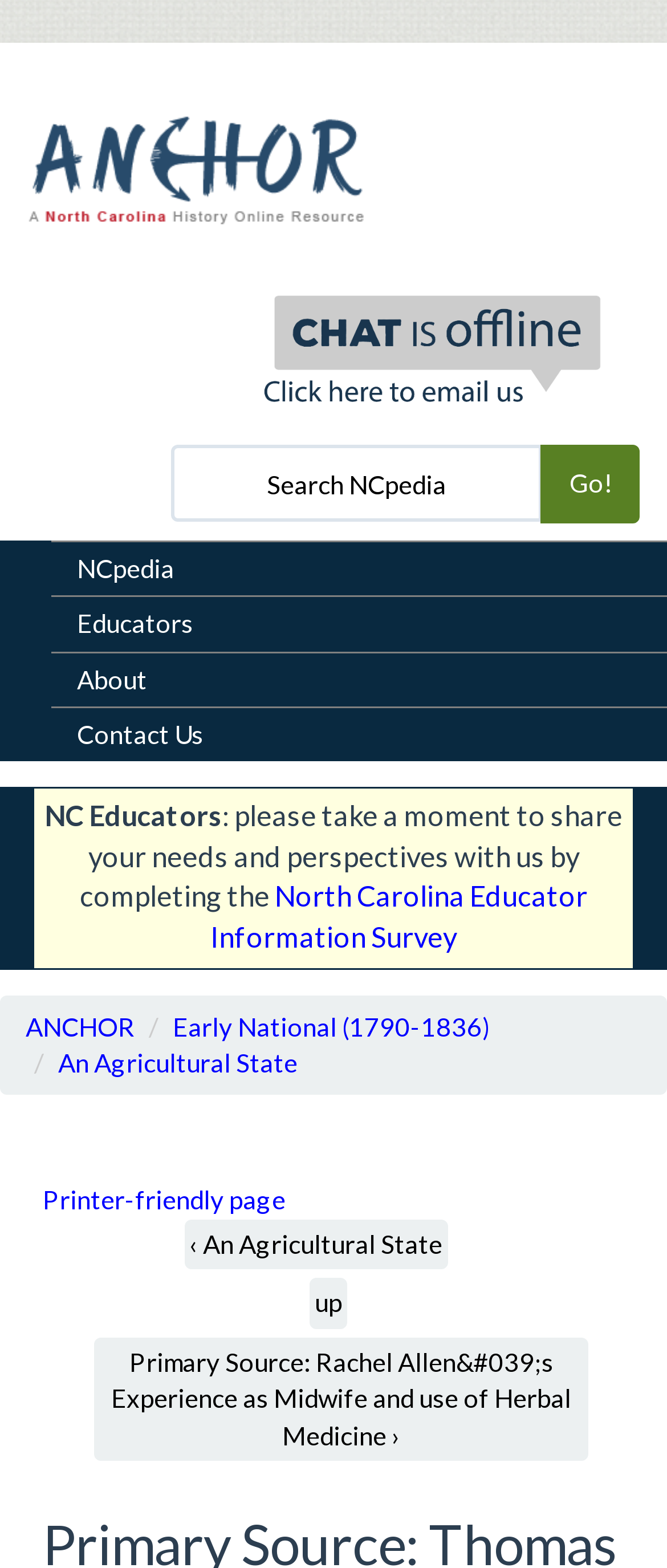Locate the bounding box coordinates of the UI element described by: "North Carolina Educator Information Survey". Provide the coordinates as four float numbers between 0 and 1, formatted as [left, top, right, bottom].

[0.315, 0.561, 0.881, 0.609]